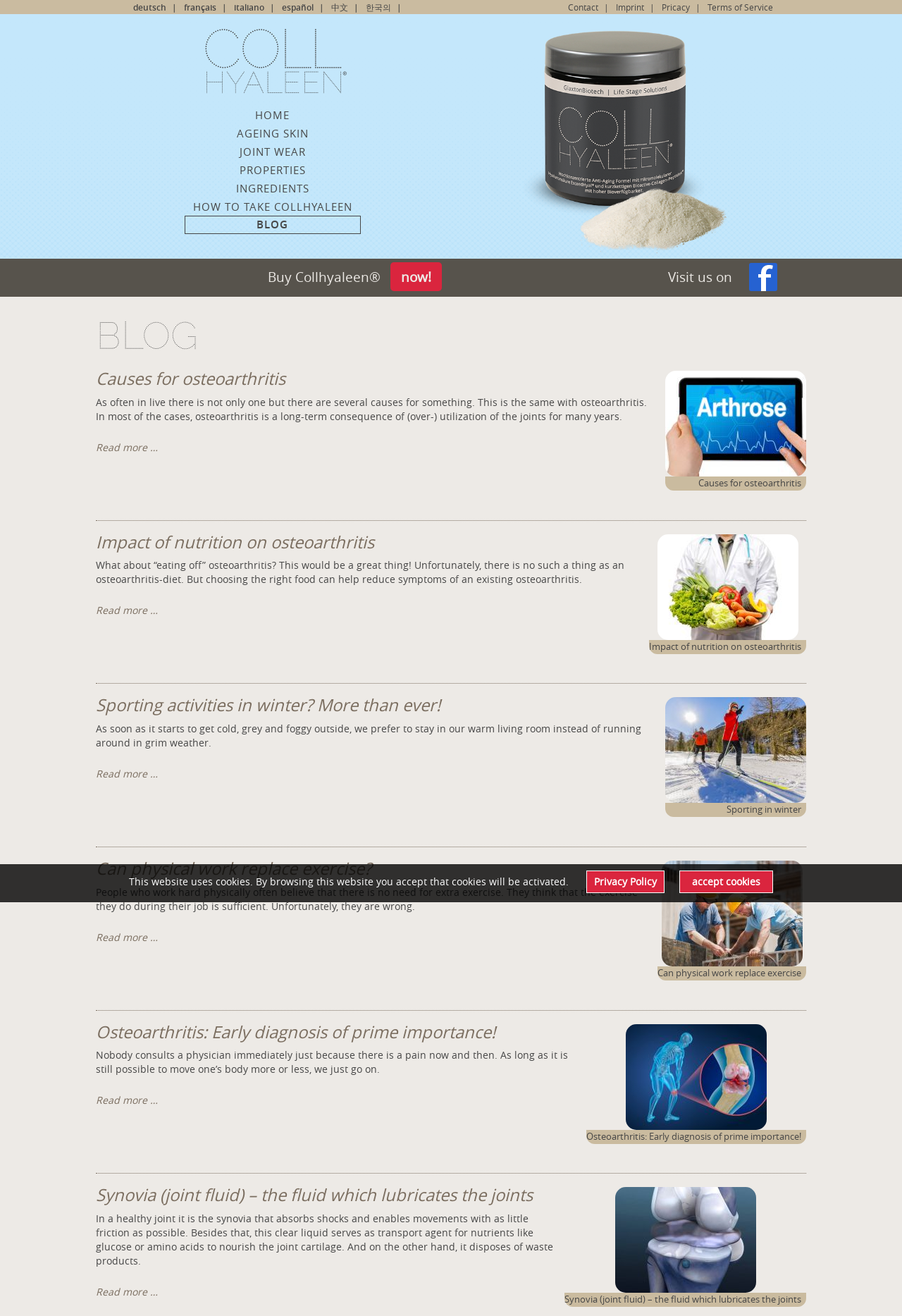What language options are available on this webpage?
From the image, provide a succinct answer in one word or a short phrase.

Multiple languages